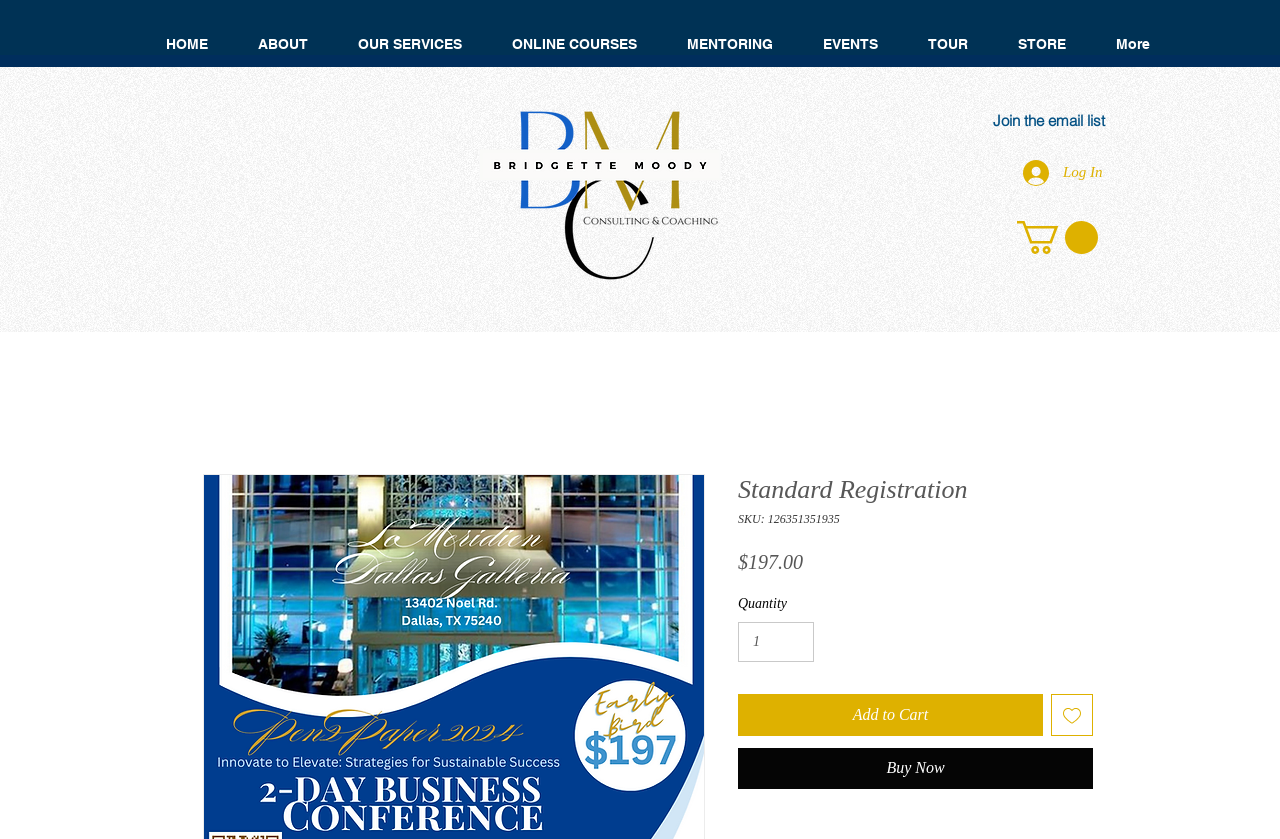What is the minimum quantity that can be added to the cart?
Kindly give a detailed and elaborate answer to the question.

I found the minimum quantity by examining the spinbutton element with the label 'Quantity' and its valuemin attribute, which is set to 1.